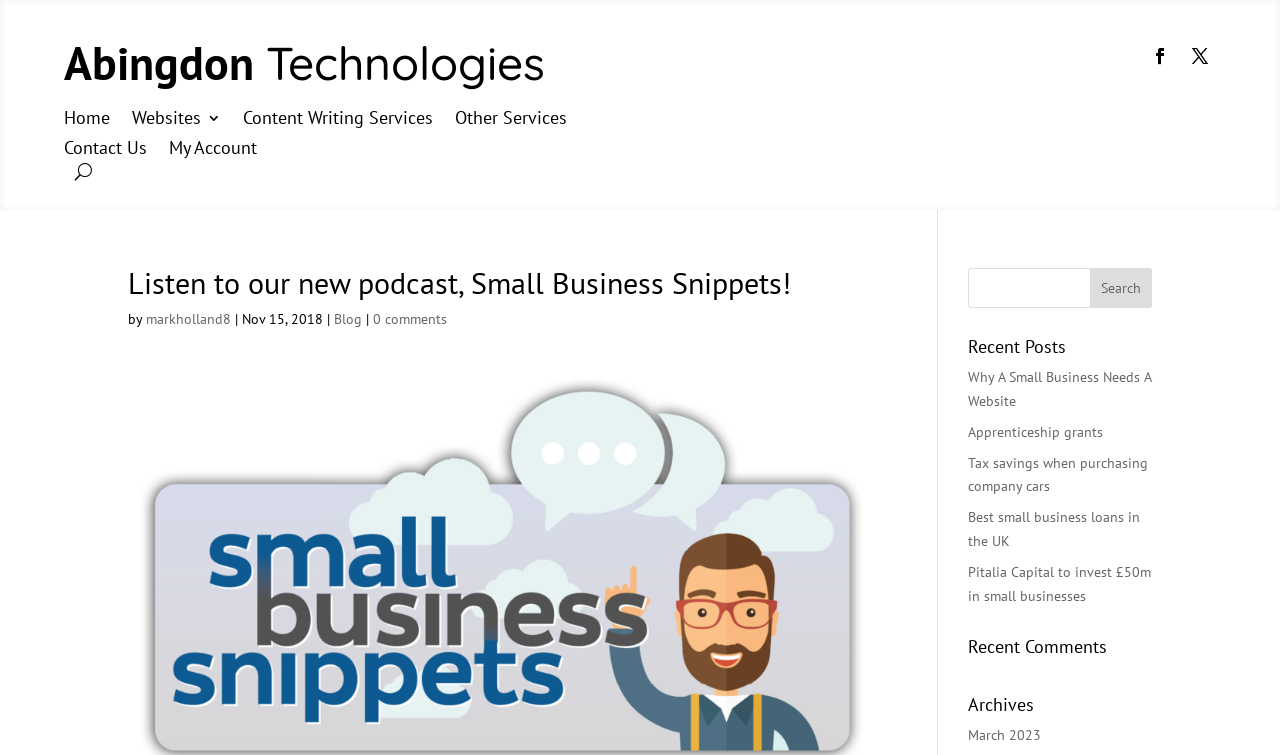Determine the bounding box coordinates of the clickable region to execute the instruction: "Search for something". The coordinates should be four float numbers between 0 and 1, denoted as [left, top, right, bottom].

[0.756, 0.355, 0.9, 0.408]